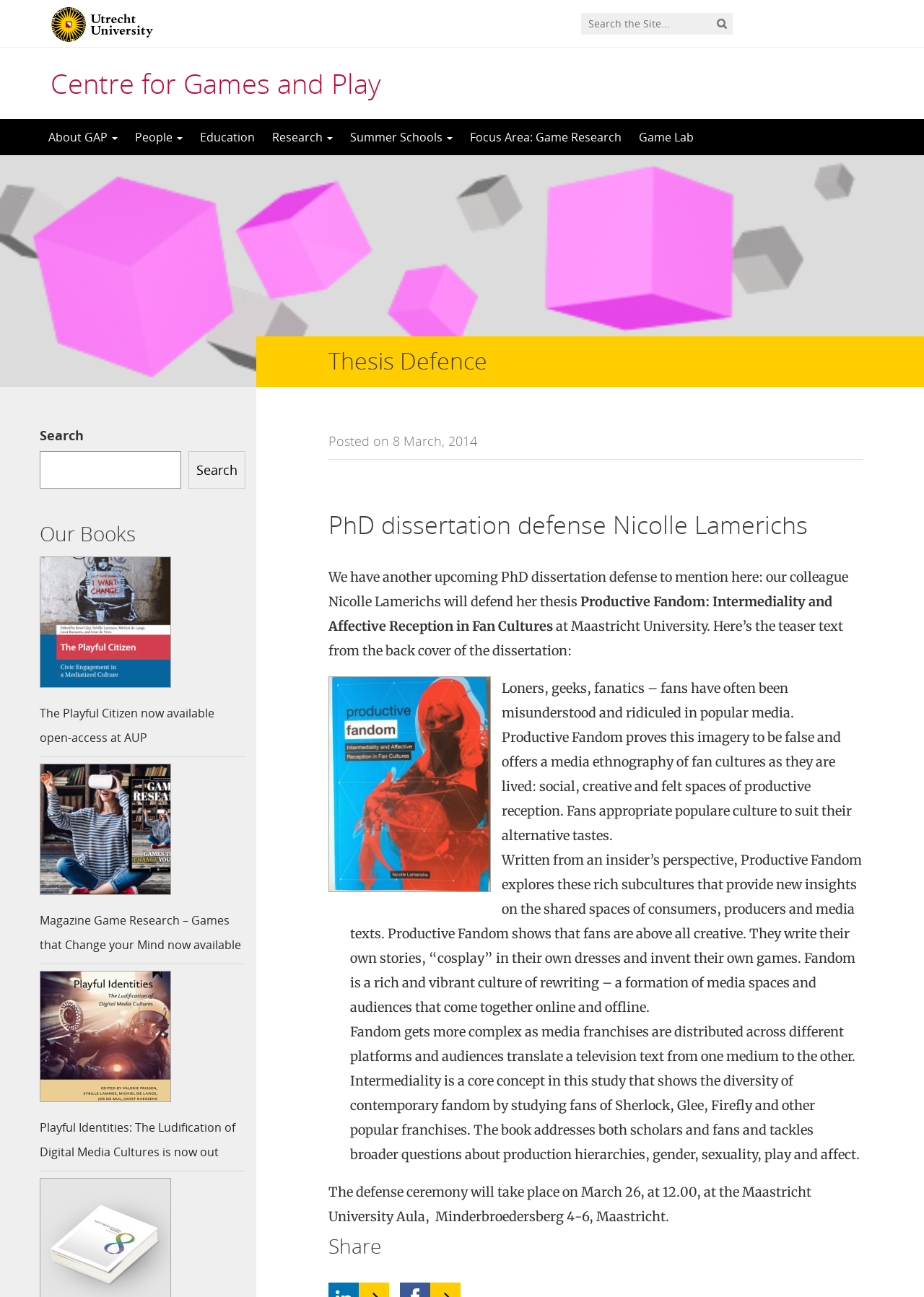Identify the bounding box coordinates of the element that should be clicked to fulfill this task: "Go to the About GAP page". The coordinates should be provided as four float numbers between 0 and 1, i.e., [left, top, right, bottom].

[0.043, 0.092, 0.137, 0.12]